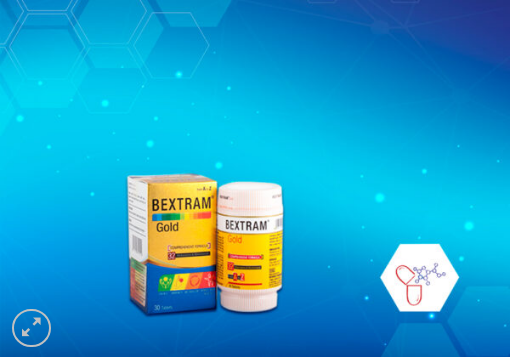What is the shape of the patterns in the background?
Look at the screenshot and provide an in-depth answer.

The background of the image features a gradient of blue with hexagonal patterns, which creates a modern and dynamic atmosphere. The hexagonal patterns are a distinctive feature of the background design.